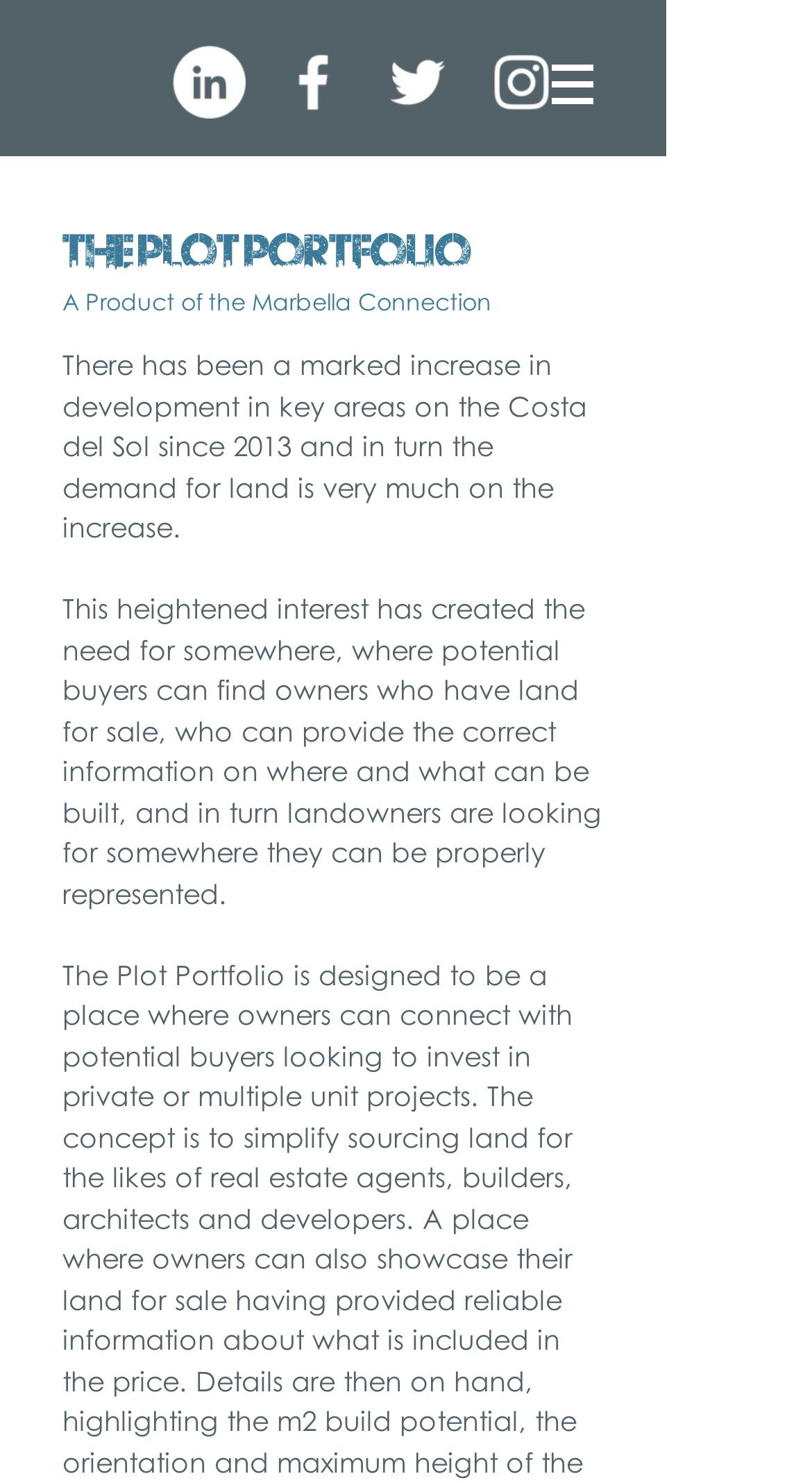Please find and report the primary heading text from the webpage.

A Product of the Marbella Connection